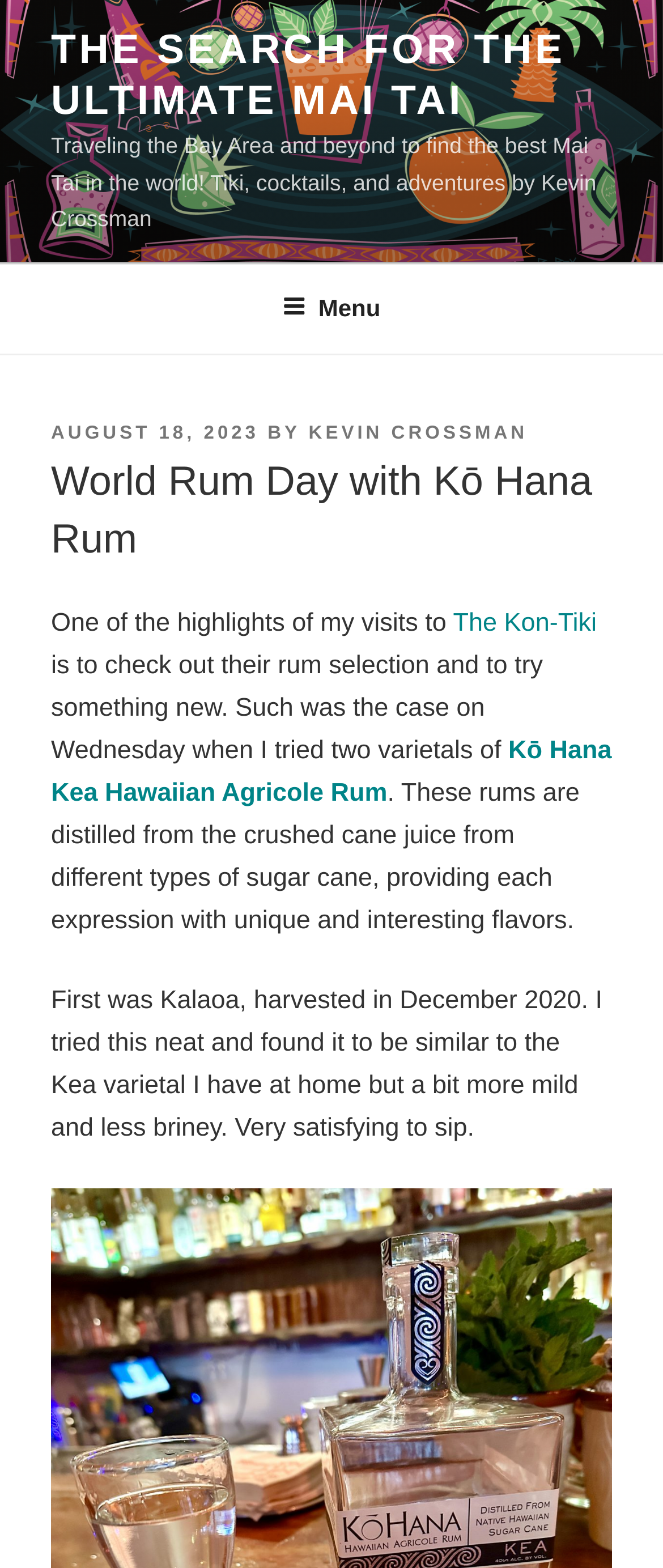Please answer the following query using a single word or phrase: 
What is the name of the rum selection mentioned in the article?

Kō Hana Kea Hawaiian Agricole Rum